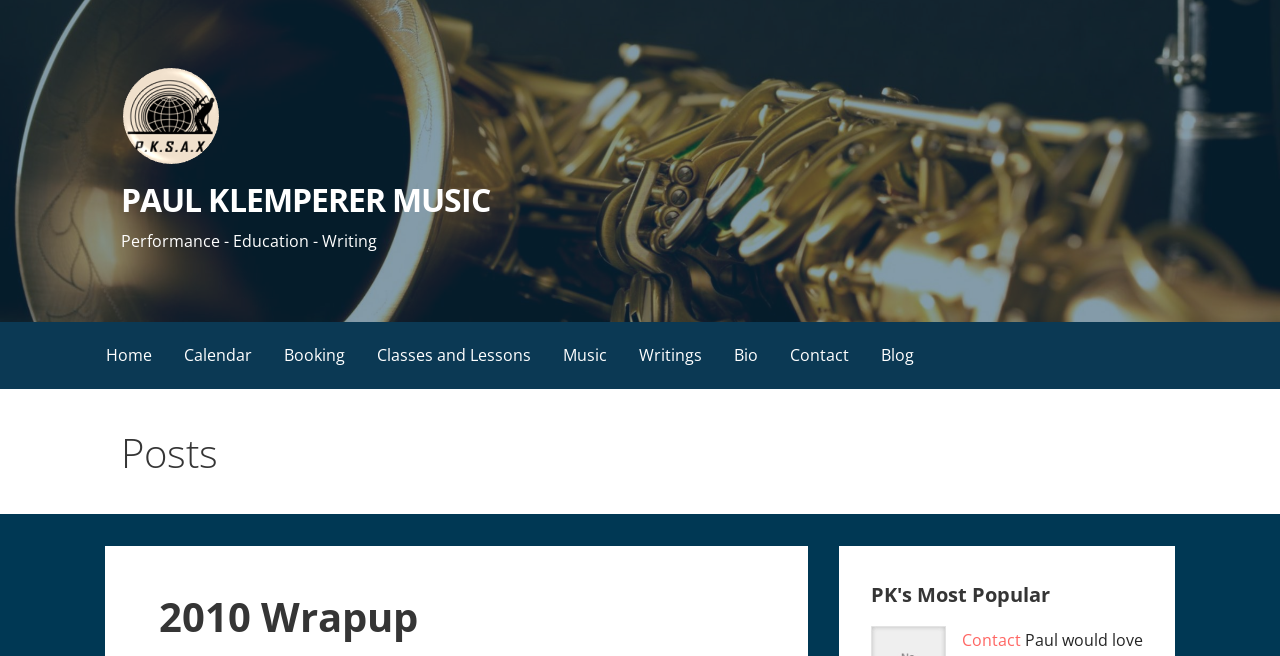Given the element description, predict the bounding box coordinates in the format (top-left x, top-left y, bottom-right x, bottom-right y). Make sure all values are between 0 and 1. Here is the element description: PAUL KLEMPERER MUSIC

[0.095, 0.271, 0.383, 0.337]